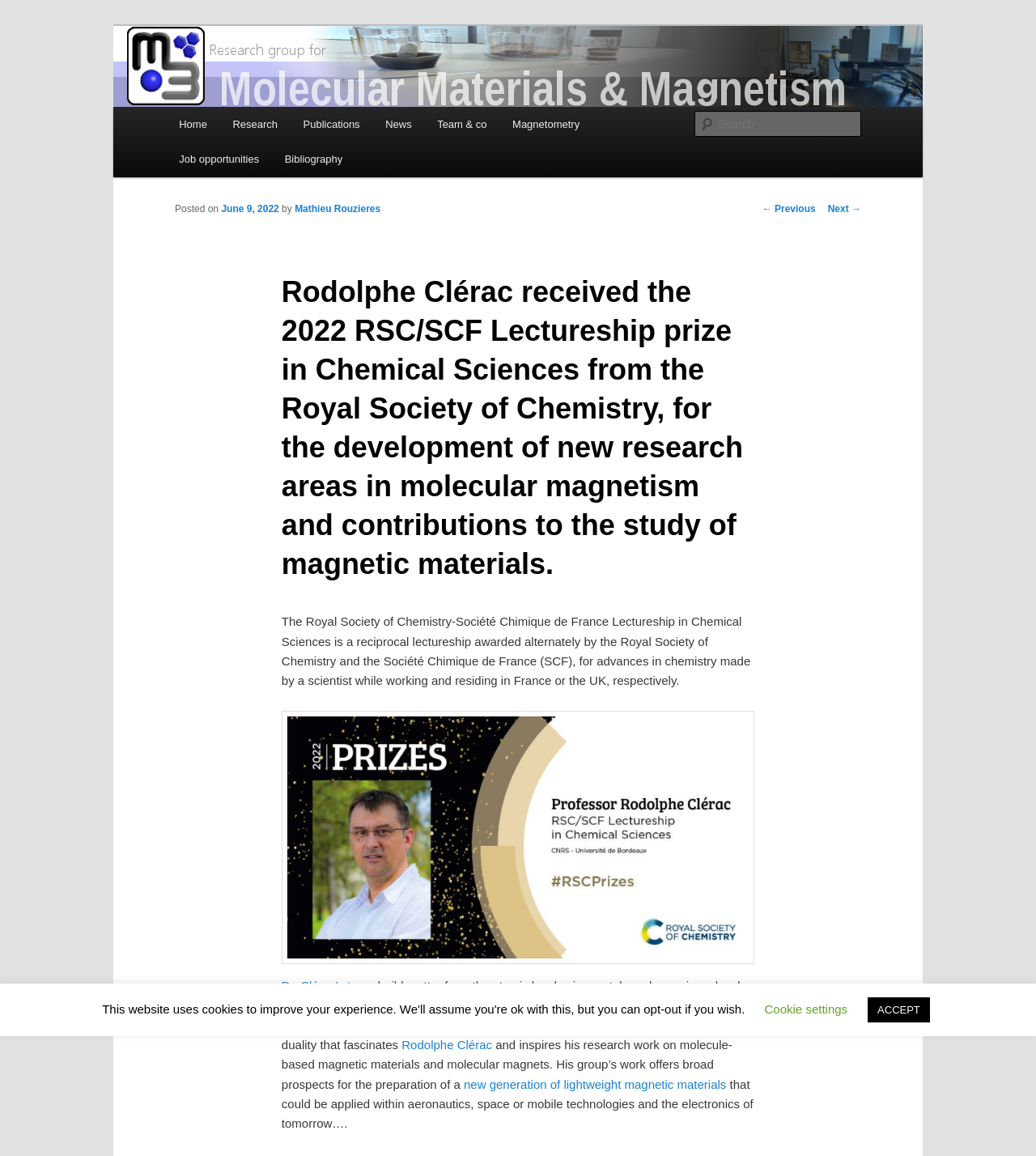Locate the bounding box coordinates of the clickable area to execute the instruction: "Read the news about Rodolphe Clérac". Provide the coordinates as four float numbers between 0 and 1, represented as [left, top, right, bottom].

[0.272, 0.226, 0.728, 0.513]